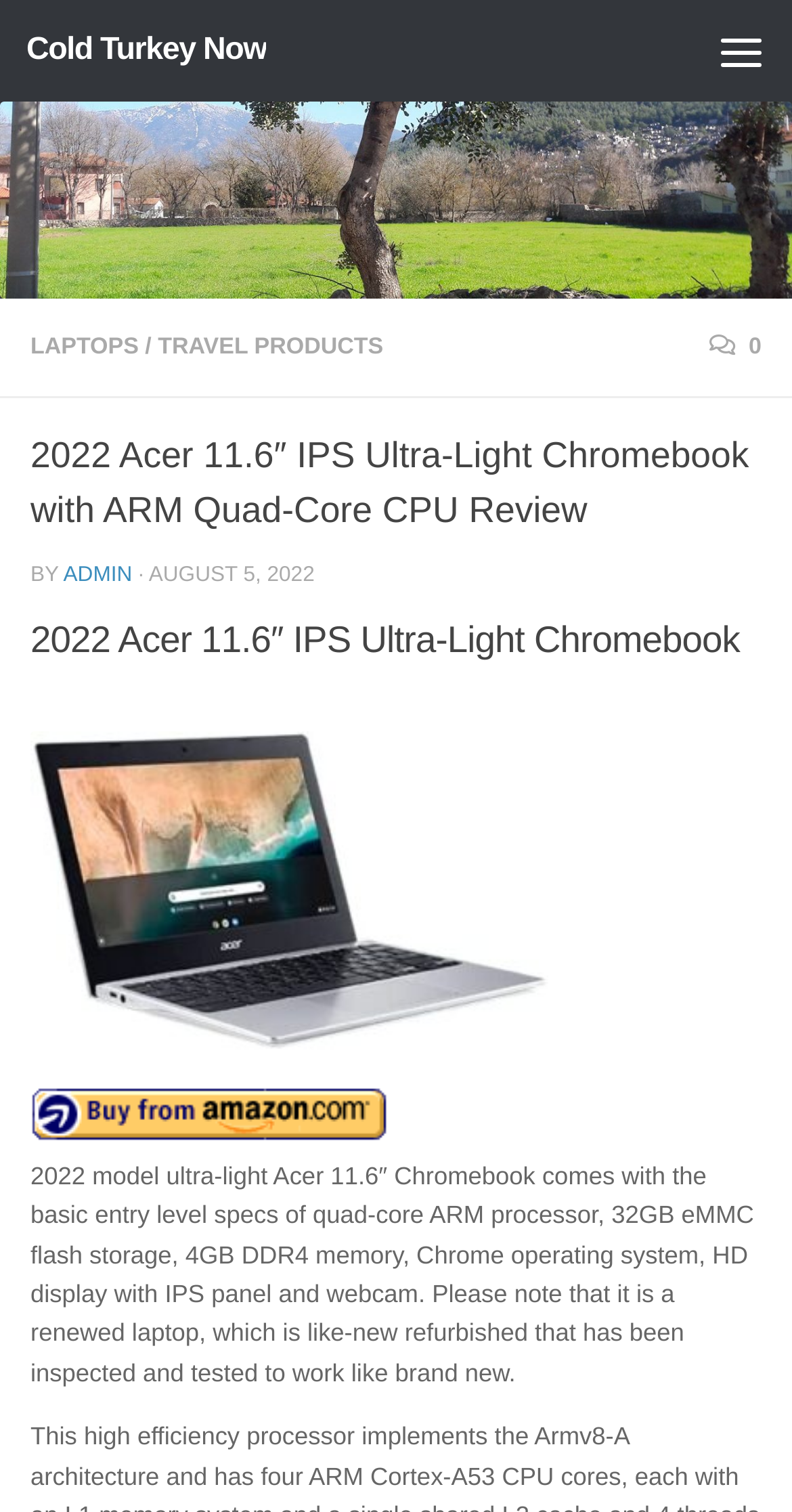Using the format (top-left x, top-left y, bottom-right x, bottom-right y), provide the bounding box coordinates for the described UI element. All values should be floating point numbers between 0 and 1: Haikutherapy

None